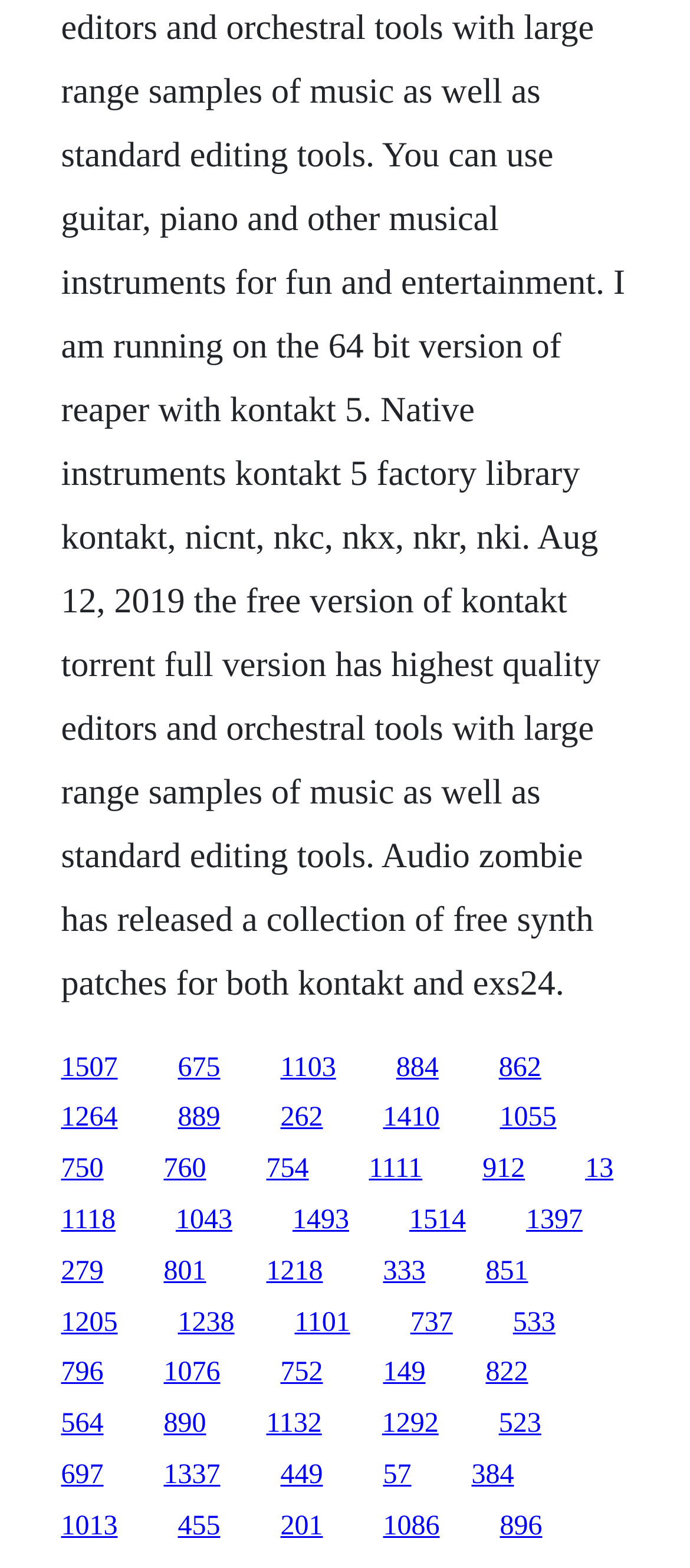Determine the bounding box coordinates of the region to click in order to accomplish the following instruction: "follow the tenth link". Provide the coordinates as four float numbers between 0 and 1, specifically [left, top, right, bottom].

[0.237, 0.736, 0.299, 0.755]